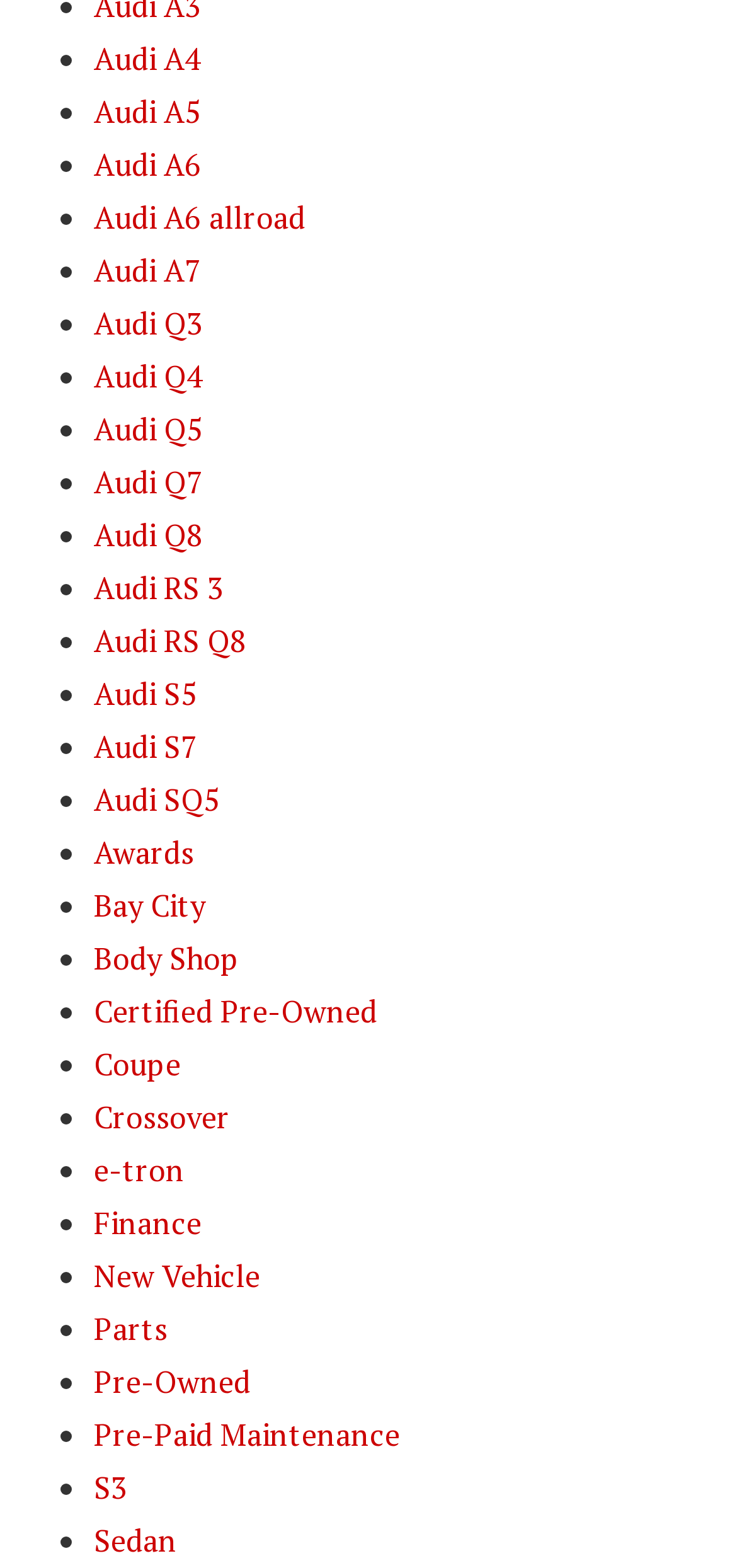Find and indicate the bounding box coordinates of the region you should select to follow the given instruction: "Learn about Certified Pre-Owned".

[0.128, 0.632, 0.512, 0.658]